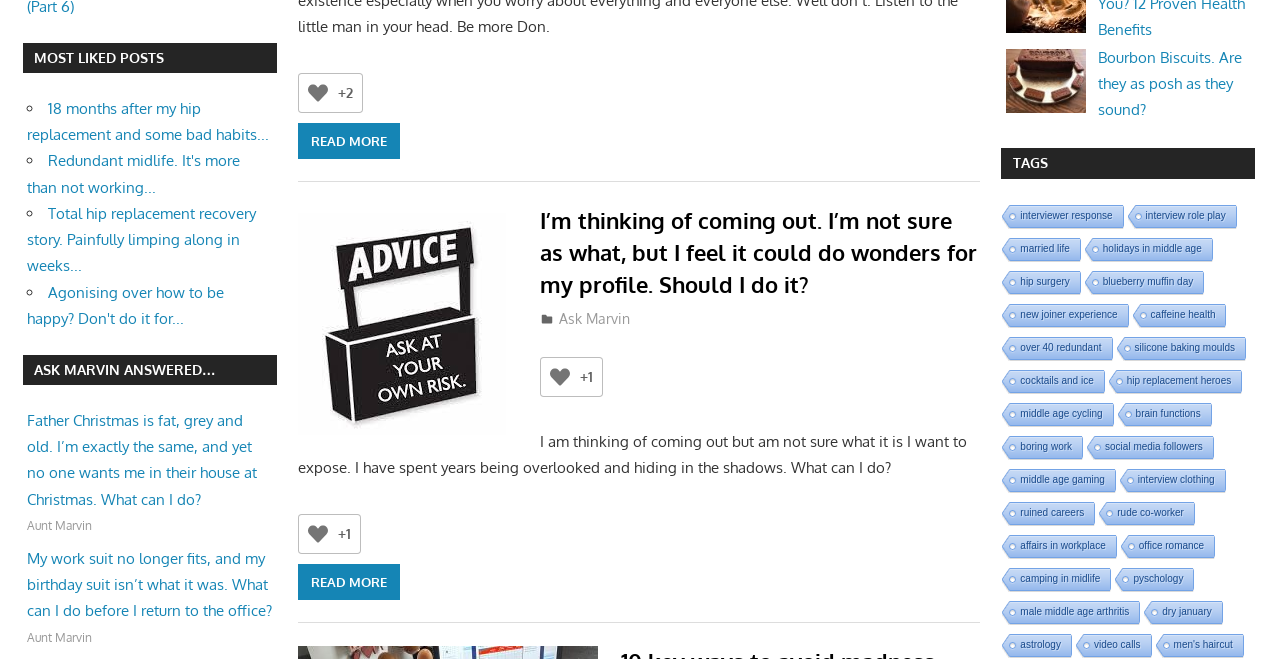Using the given element description, provide the bounding box coordinates (top-left x, top-left y, bottom-right x, bottom-right y) for the corresponding UI element in the screenshot: Aunt Marvin

[0.021, 0.786, 0.072, 0.809]